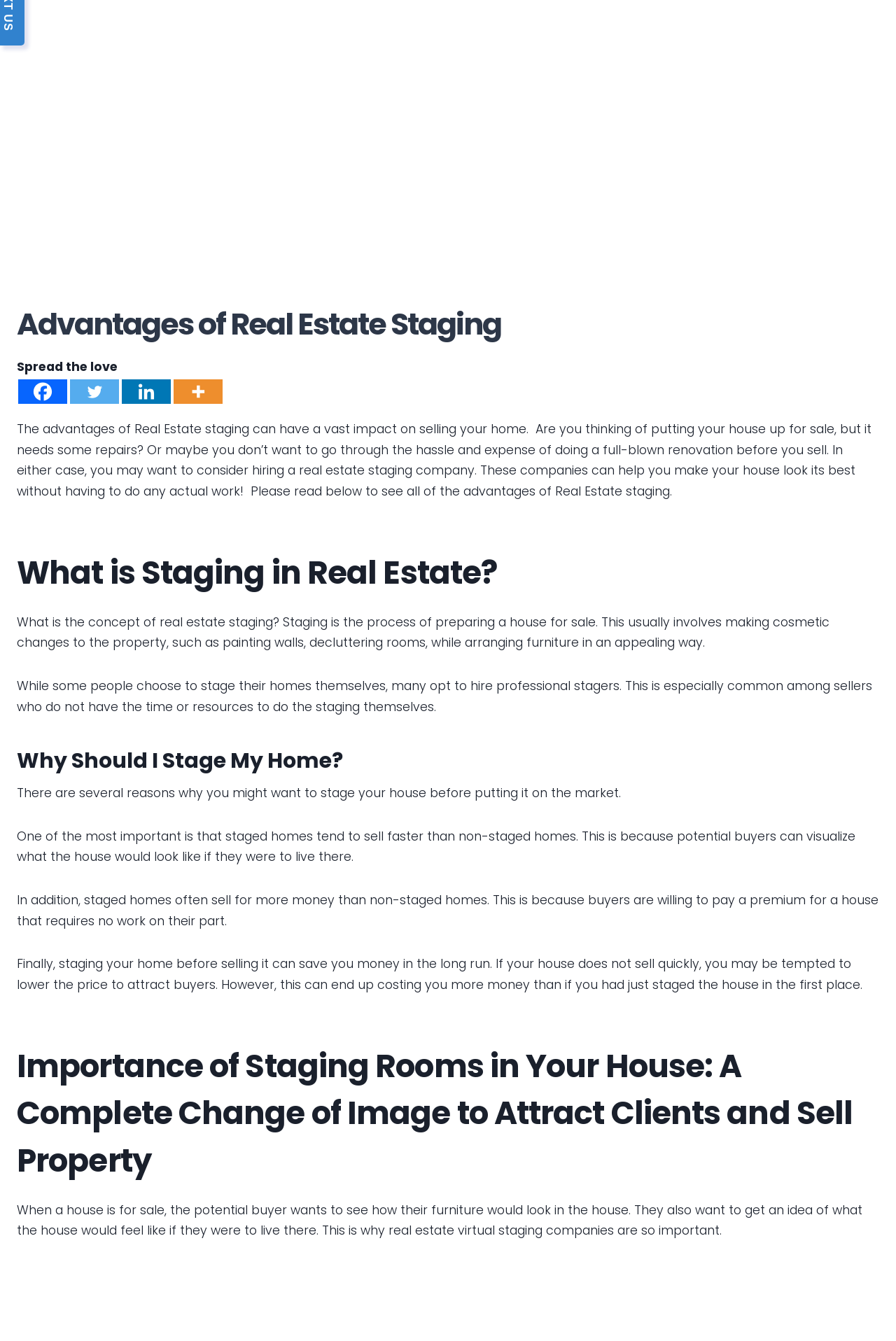Using floating point numbers between 0 and 1, provide the bounding box coordinates in the format (top-left x, top-left y, bottom-right x, bottom-right y). Locate the UI element described here: aria-label="Twitter" title="Twitter"

[0.078, 0.283, 0.133, 0.301]